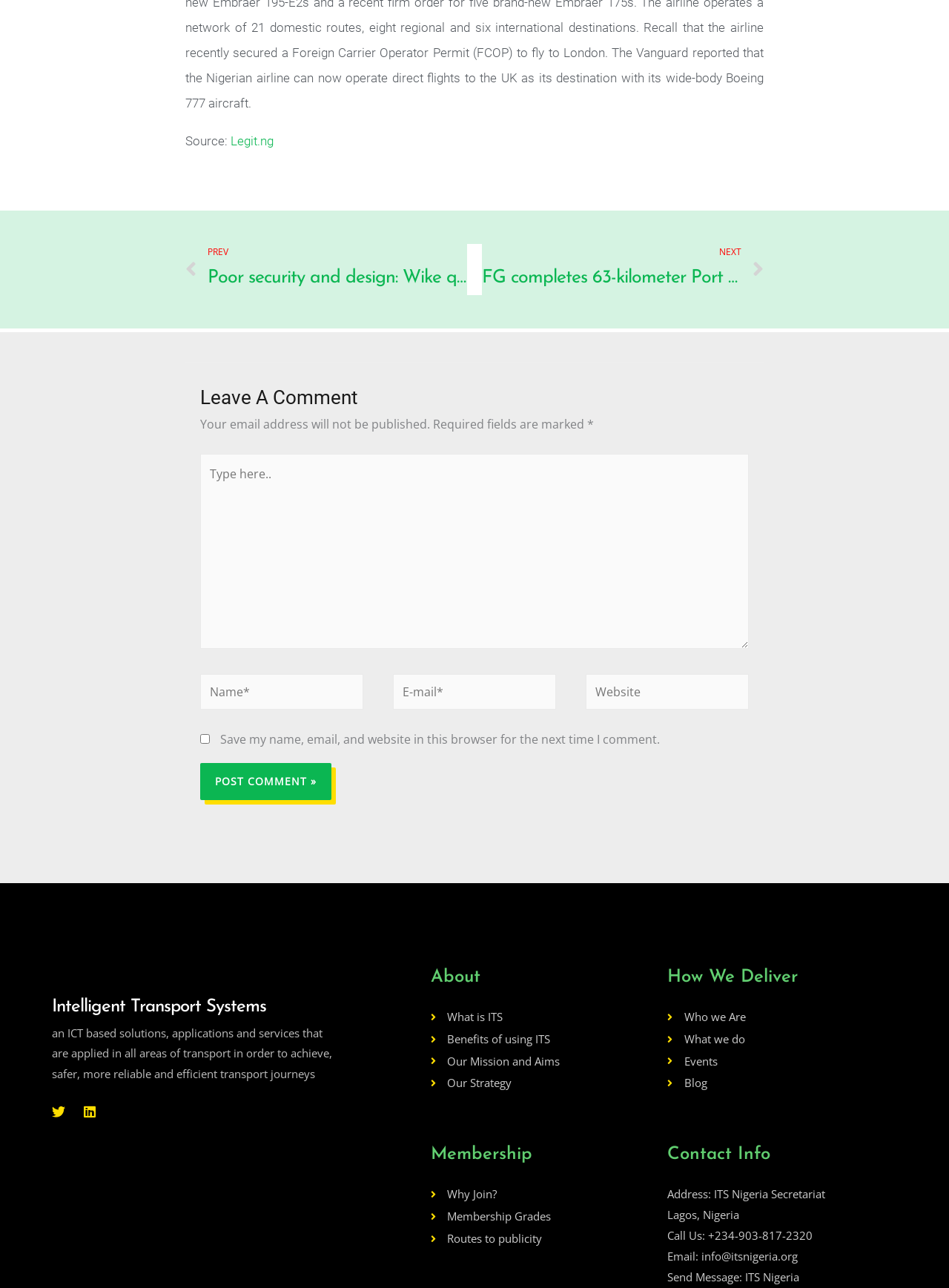Indicate the bounding box coordinates of the clickable region to achieve the following instruction: "Type in the comment box."

[0.211, 0.352, 0.789, 0.504]